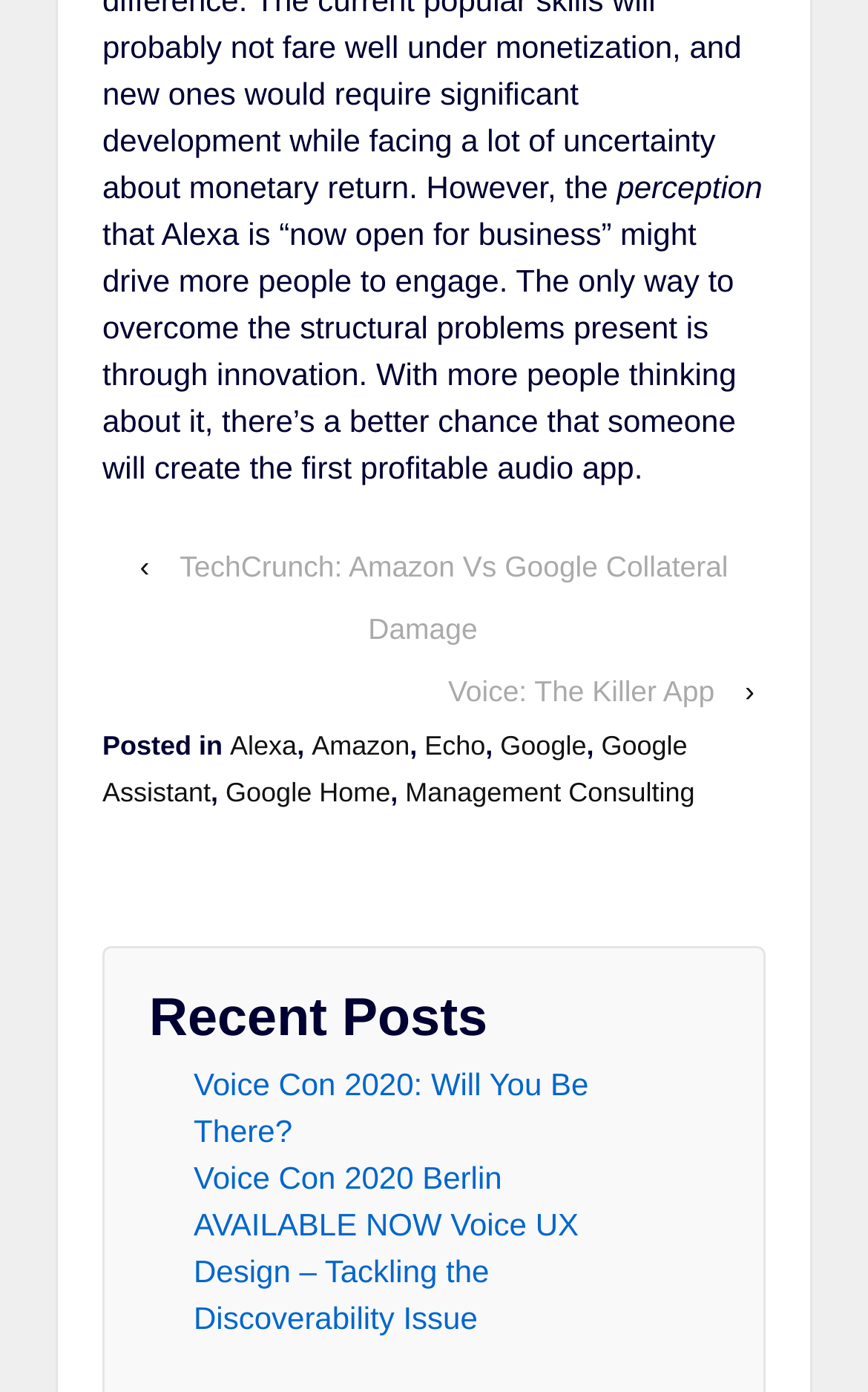What is the category of the post?
Please provide a single word or phrase answer based on the image.

Management Consulting